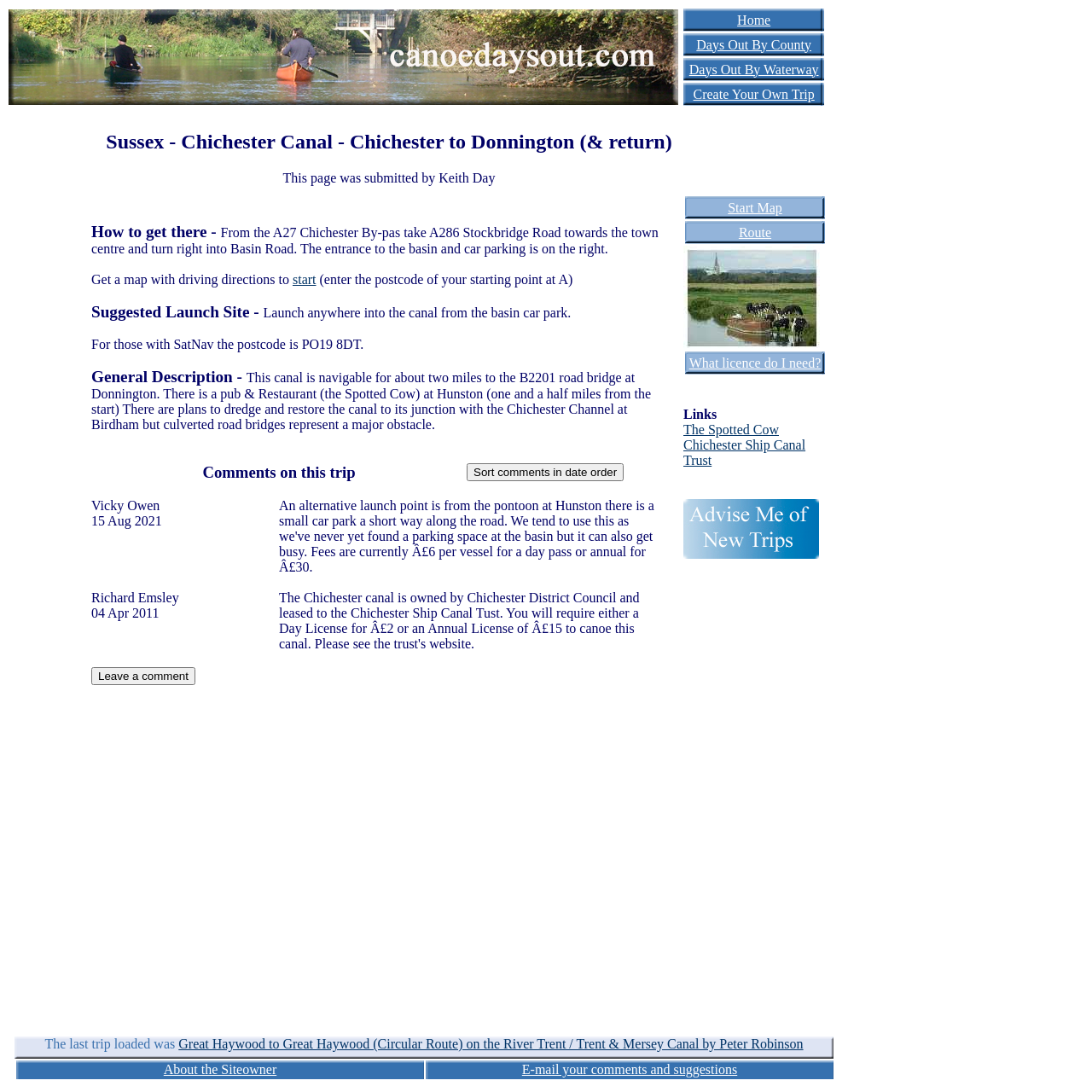What is the name of the canal described on this page?
Using the details from the image, give an elaborate explanation to answer the question.

I found the answer by looking at the heading 'Sussex - Chichester Canal - Chichester to Donnington (& return)' which suggests that the page is about the Chichester Canal.